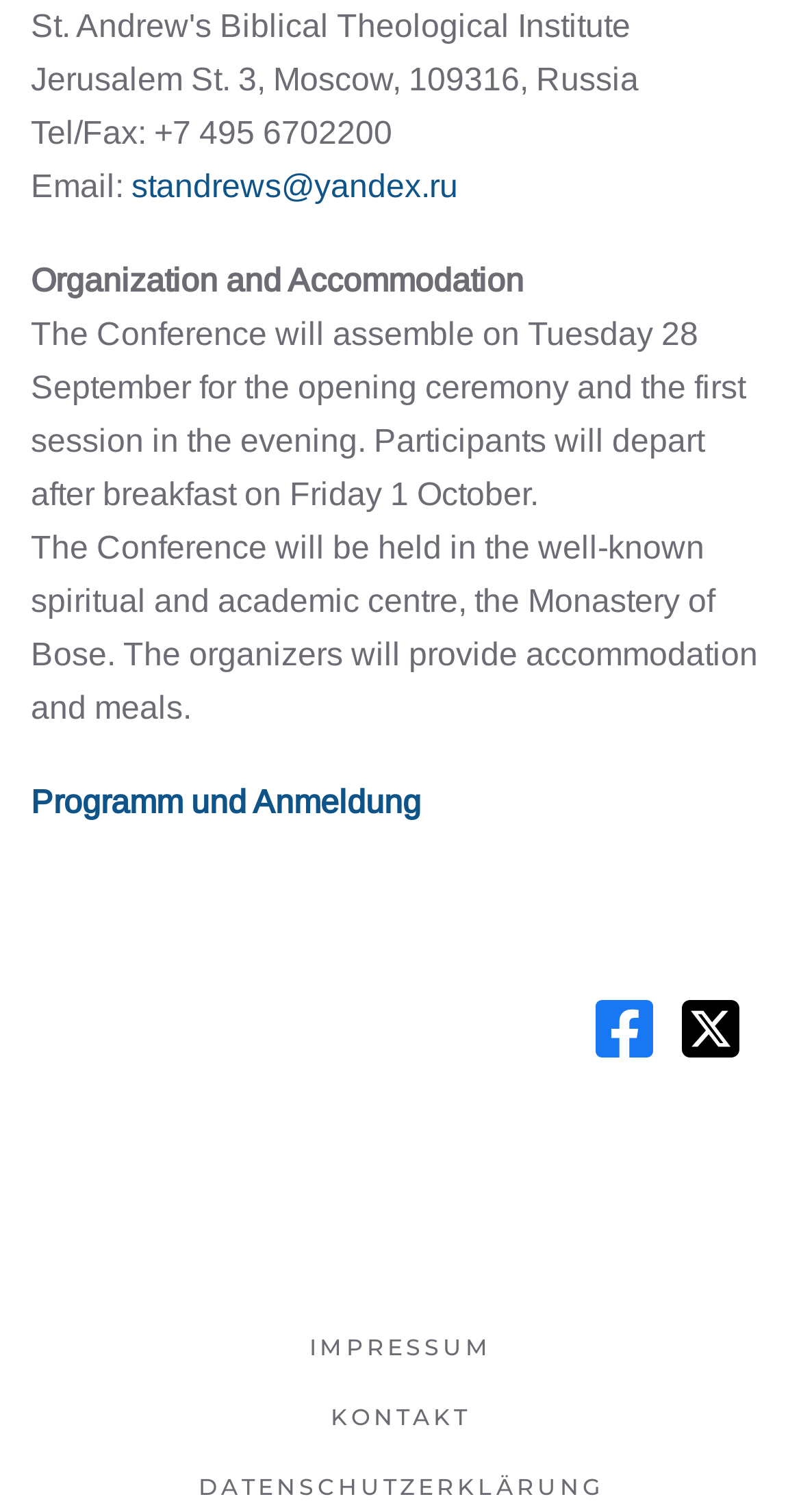Review the image closely and give a comprehensive answer to the question: How many social media links are there?

There are three social media links at the bottom of the webpage, which are Facebook, Twitter, and IMPRESSUM.